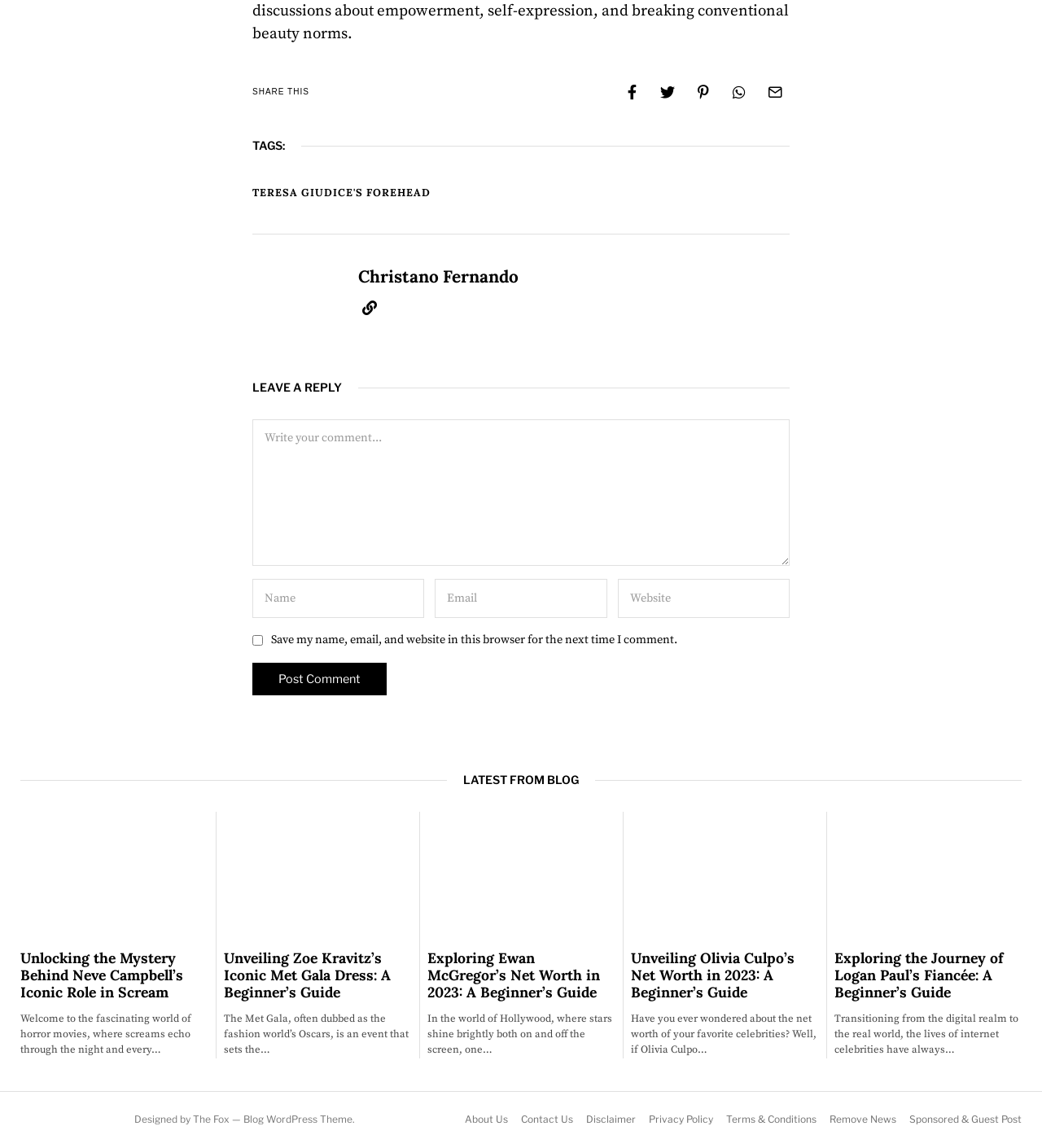Using the format (top-left x, top-left y, bottom-right x, bottom-right y), and given the element description, identify the bounding box coordinates within the screenshot: Sponsored & Guest Post

[0.873, 0.969, 0.98, 0.982]